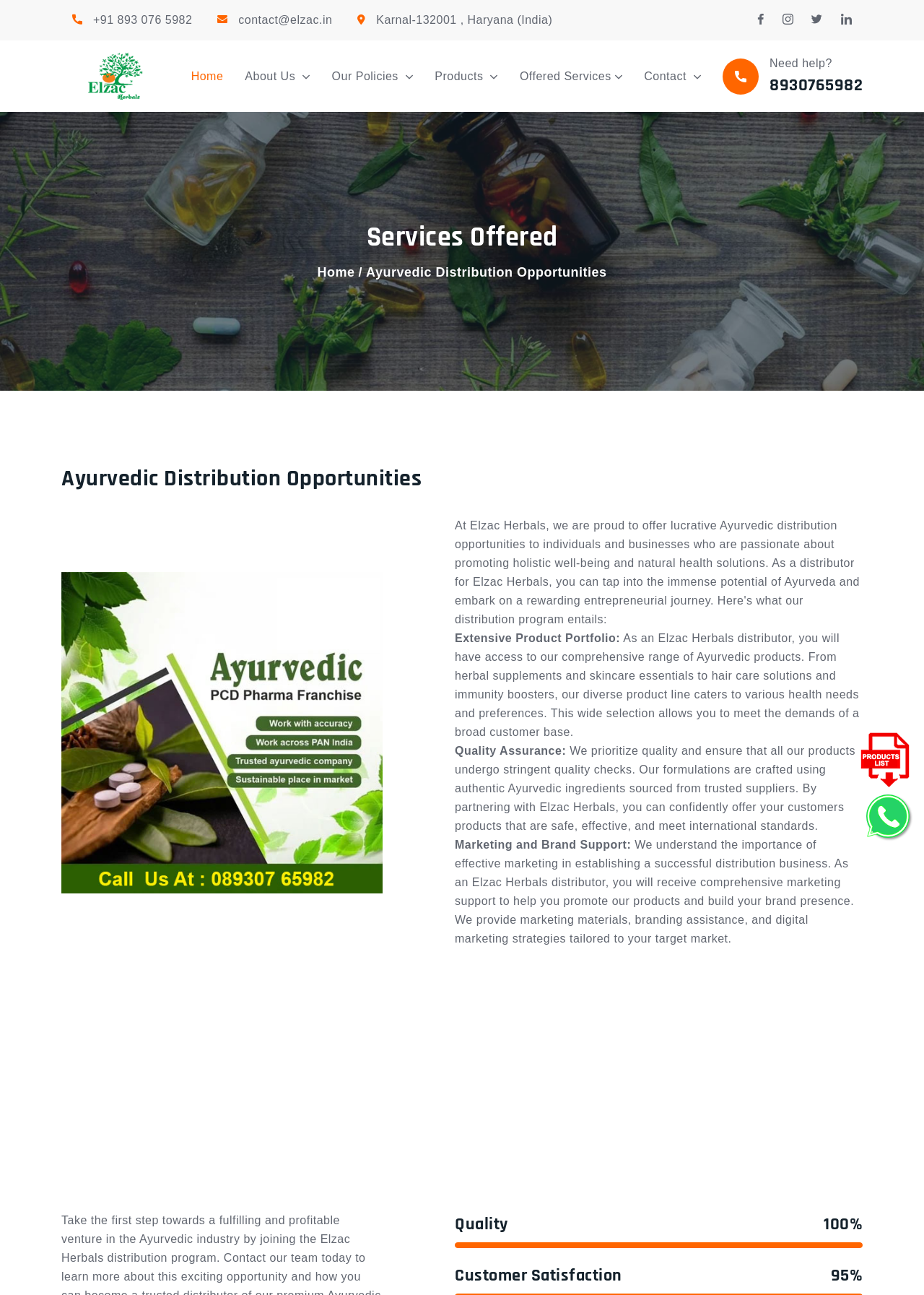What is the quality assurance process of Elzac Herbals?
Please give a detailed answer to the question using the information shown in the image.

I found the quality assurance process of Elzac Herbals by reading the text under the heading 'Quality Assurance:', which says 'We prioritize quality and ensure that all our products undergo stringent quality checks'.